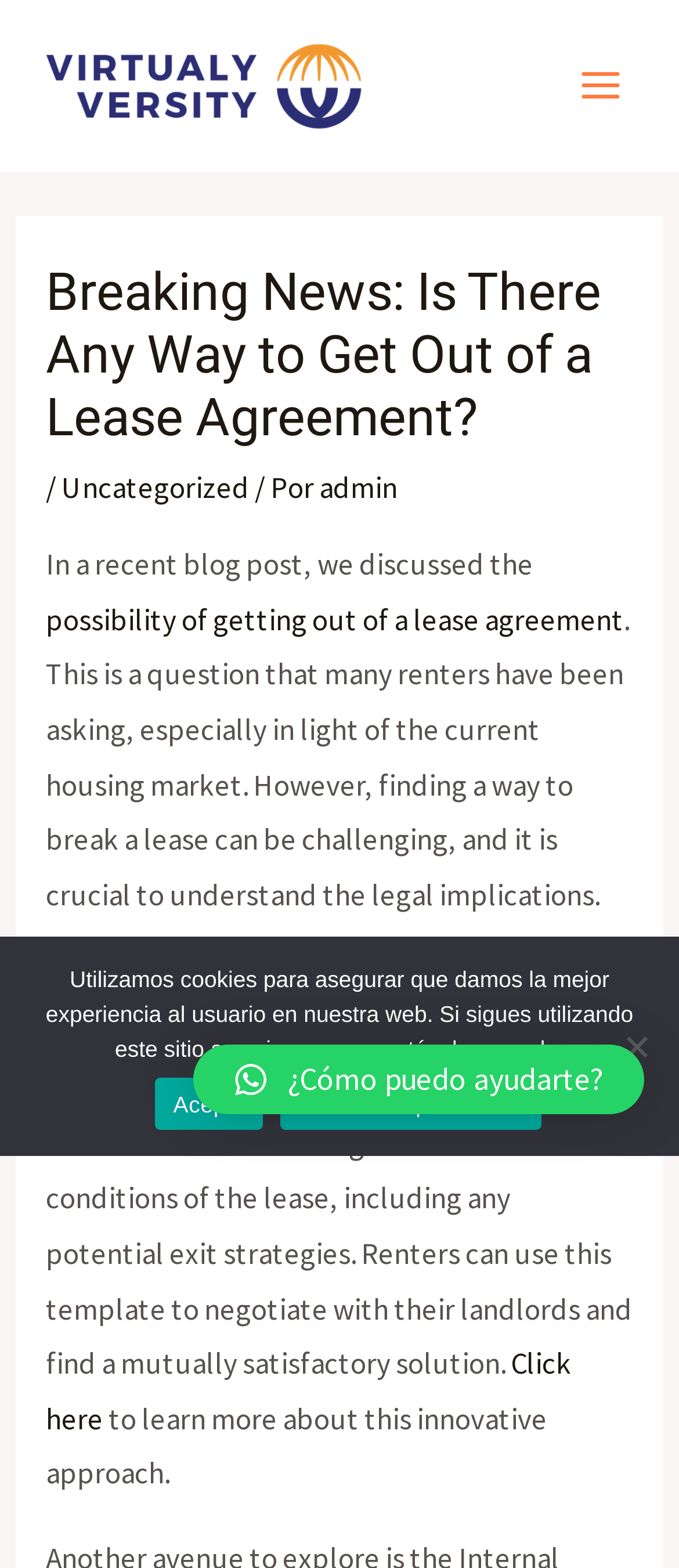Predict the bounding box of the UI element that fits this description: "English".

None